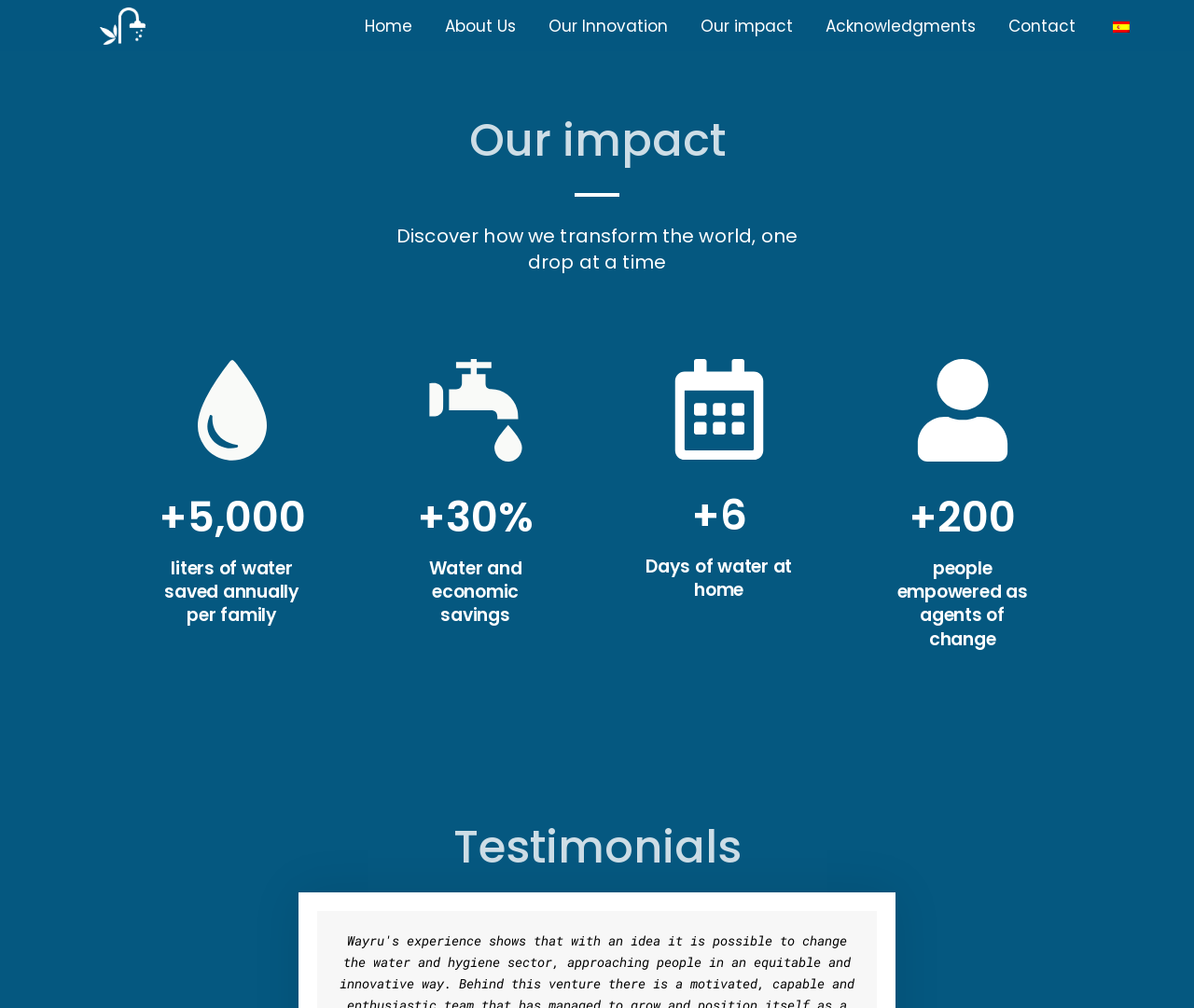How many liters of water are saved annually per family?
Please give a detailed and elaborate answer to the question based on the image.

I found the answer by looking at the static text elements on the webpage. There is a '+' symbol followed by '5,000' and then the heading 'liters of water saved annually per family'. This suggests that 5,000 liters of water are saved annually per family.